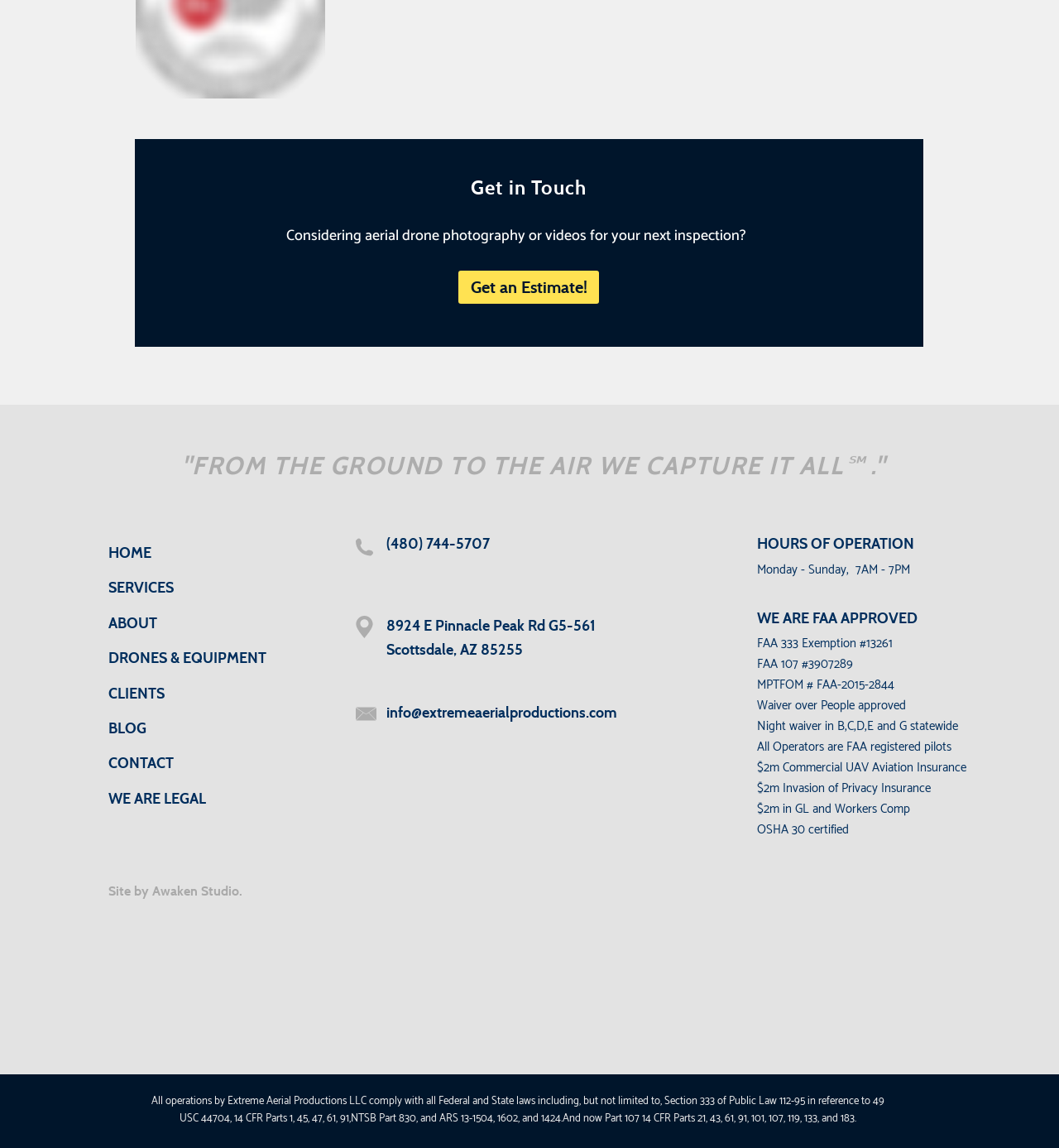Determine the bounding box coordinates of the region that needs to be clicked to achieve the task: "Check our 'HOURS OF OPERATION'".

[0.715, 0.464, 0.896, 0.484]